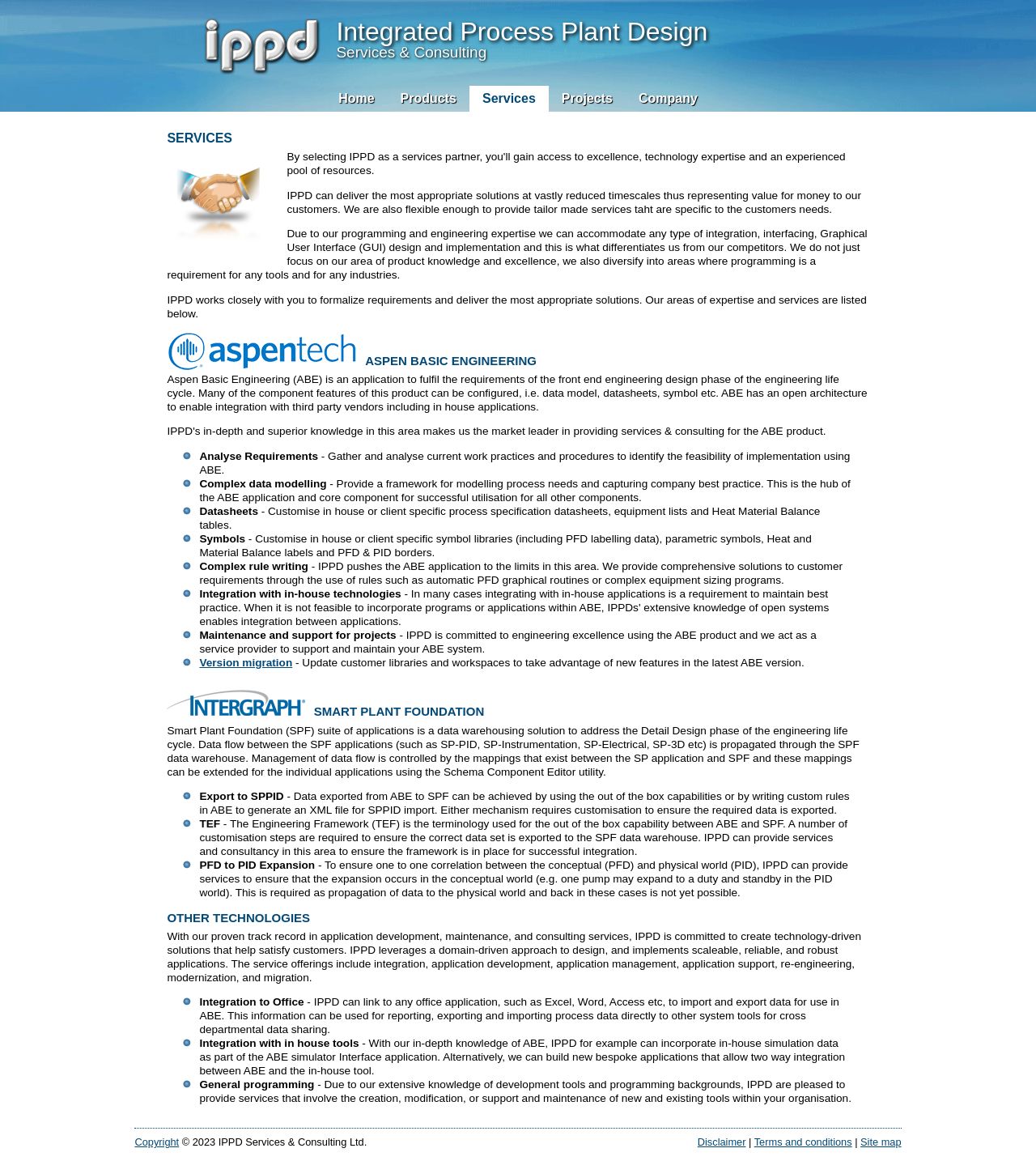Identify the bounding box coordinates of the region I need to click to complete this instruction: "Read about Aspentech ASPEN BASIC ENGINEERING".

[0.146, 0.286, 0.854, 0.316]